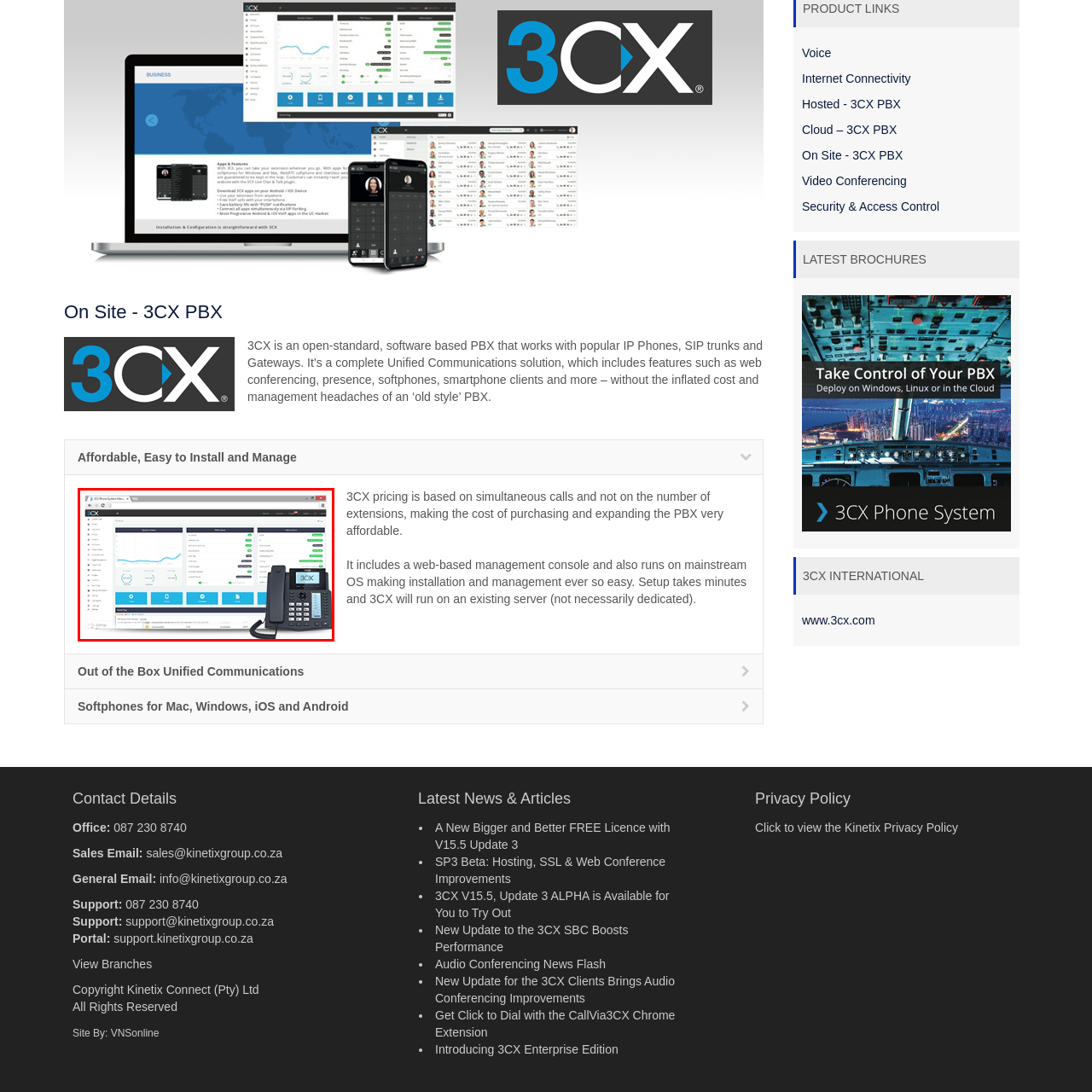Offer an in-depth caption for the image content enclosed by the red border.

The image showcases the user interface of the 3CX Phone System, featuring a sleek dashboard displayed on a web browser. This interface provides real-time insights into the system's performance, including various metrics represented through graphs and status indicators. On the right side, a modern IP phone is prominently featured, emphasizing the integration of hardware and software within the 3CX communication solution. The overall layout highlights the ease of management and accessibility that 3CX offers, aligning with their mission of providing an affordable, user-friendly PBX system for Unified Communications.